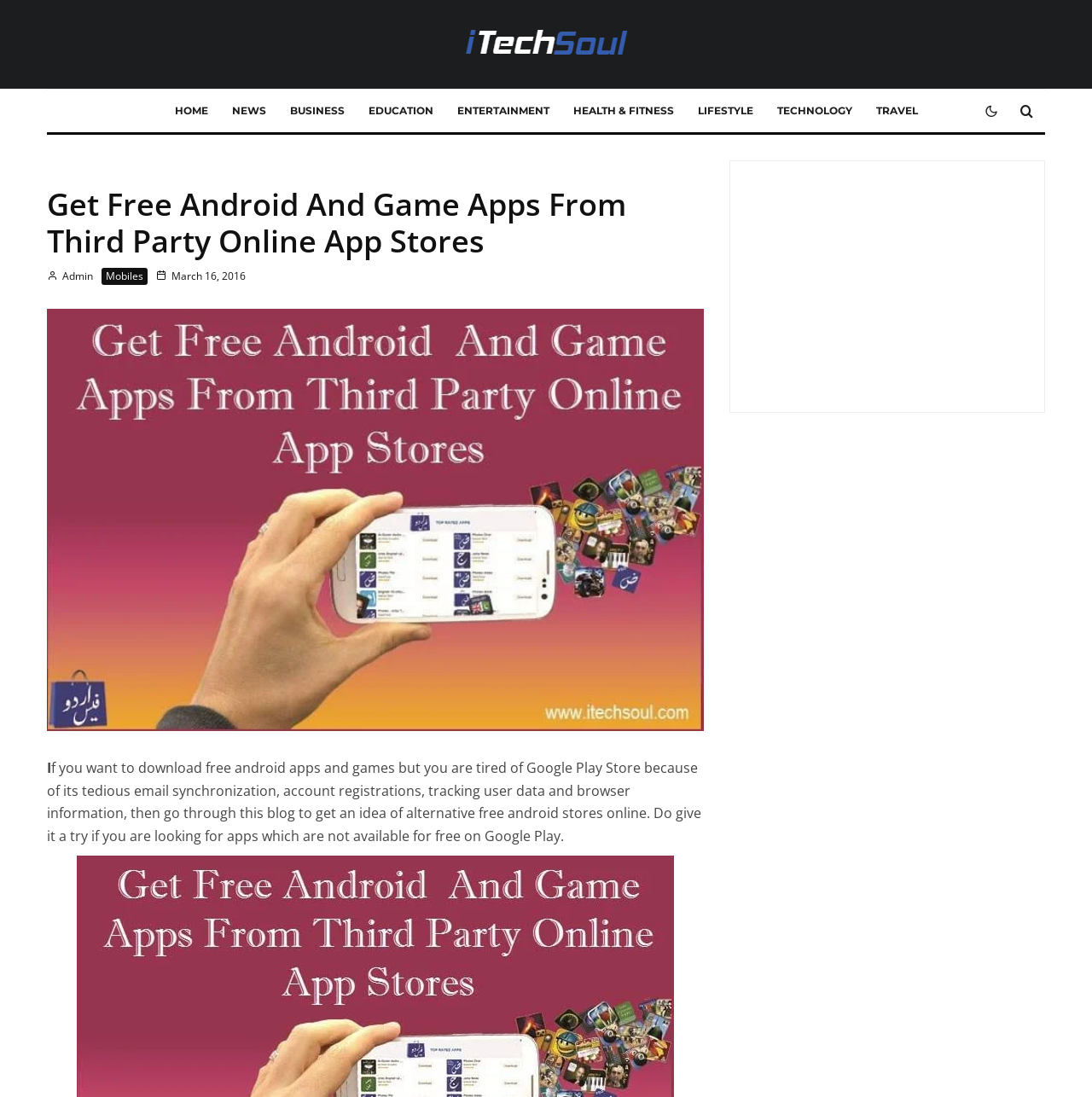Identify the bounding box coordinates for the UI element described as follows: "News". Ensure the coordinates are four float numbers between 0 and 1, formatted as [left, top, right, bottom].

[0.201, 0.082, 0.254, 0.12]